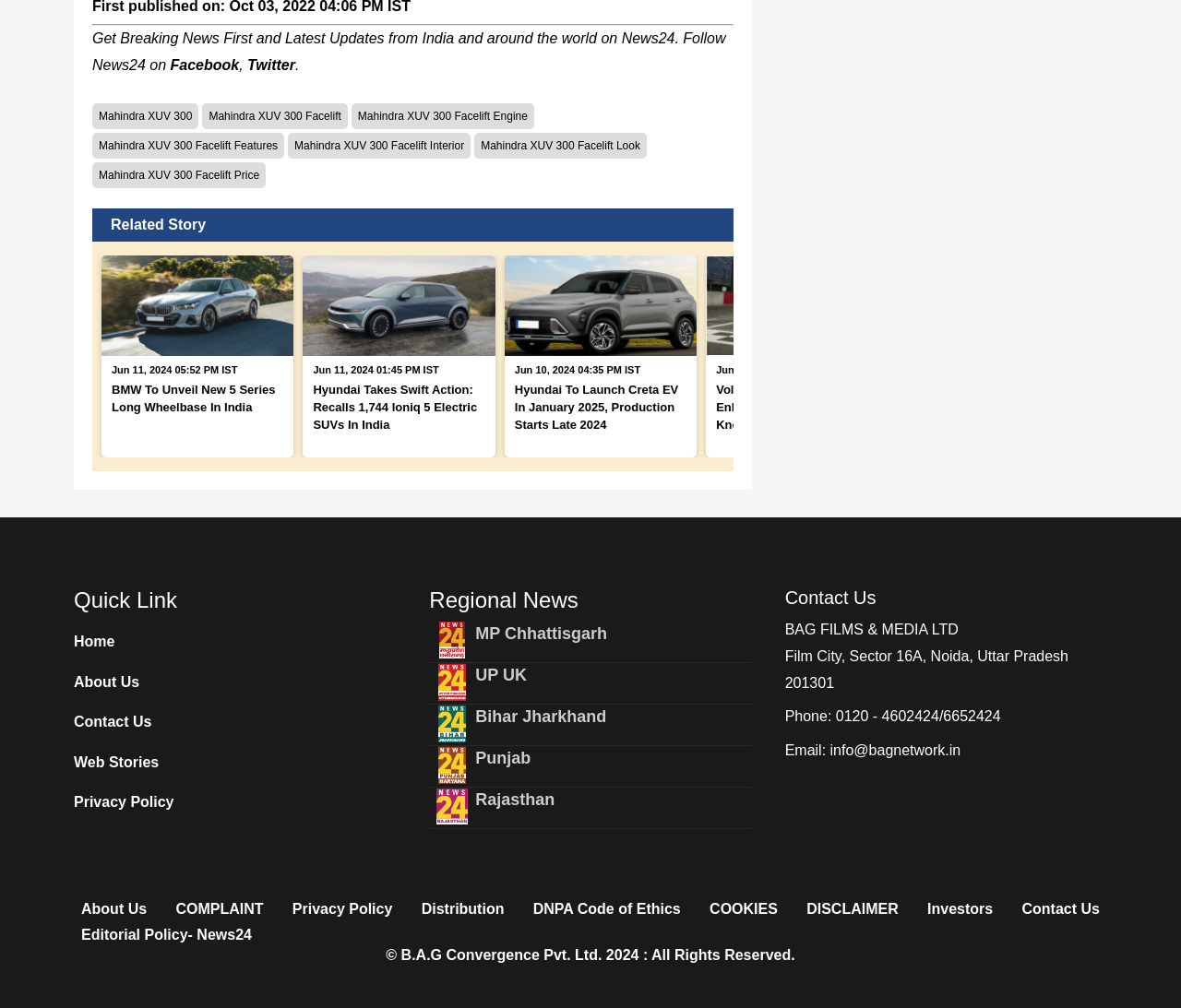Given the element description "Mahindra XUV 300 Facelift", identify the bounding box of the corresponding UI element.

[0.171, 0.102, 0.294, 0.128]